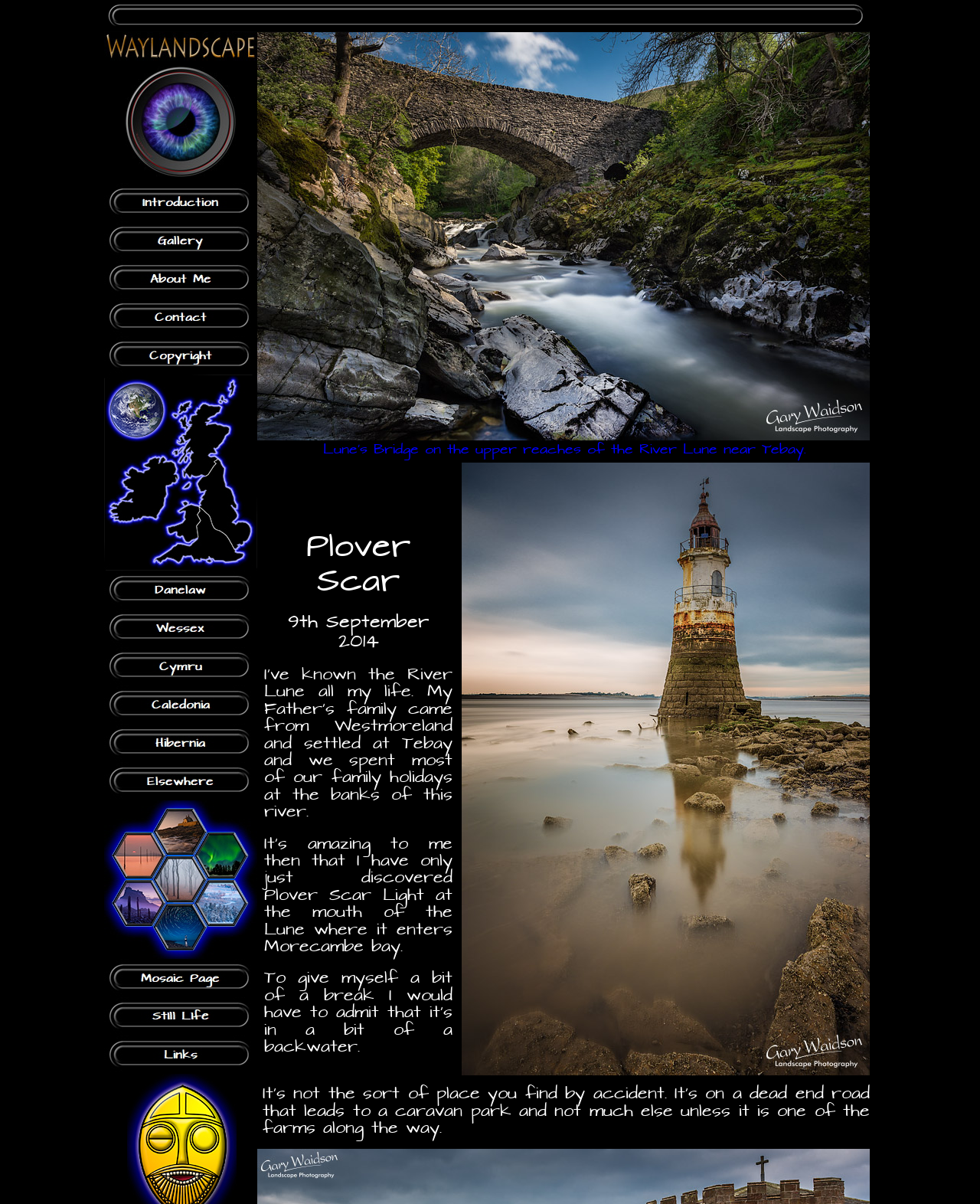What is the date of the photograph?
Using the image, provide a detailed and thorough answer to the question.

The date of the photograph is mentioned in the StaticText '9th September 2014'.